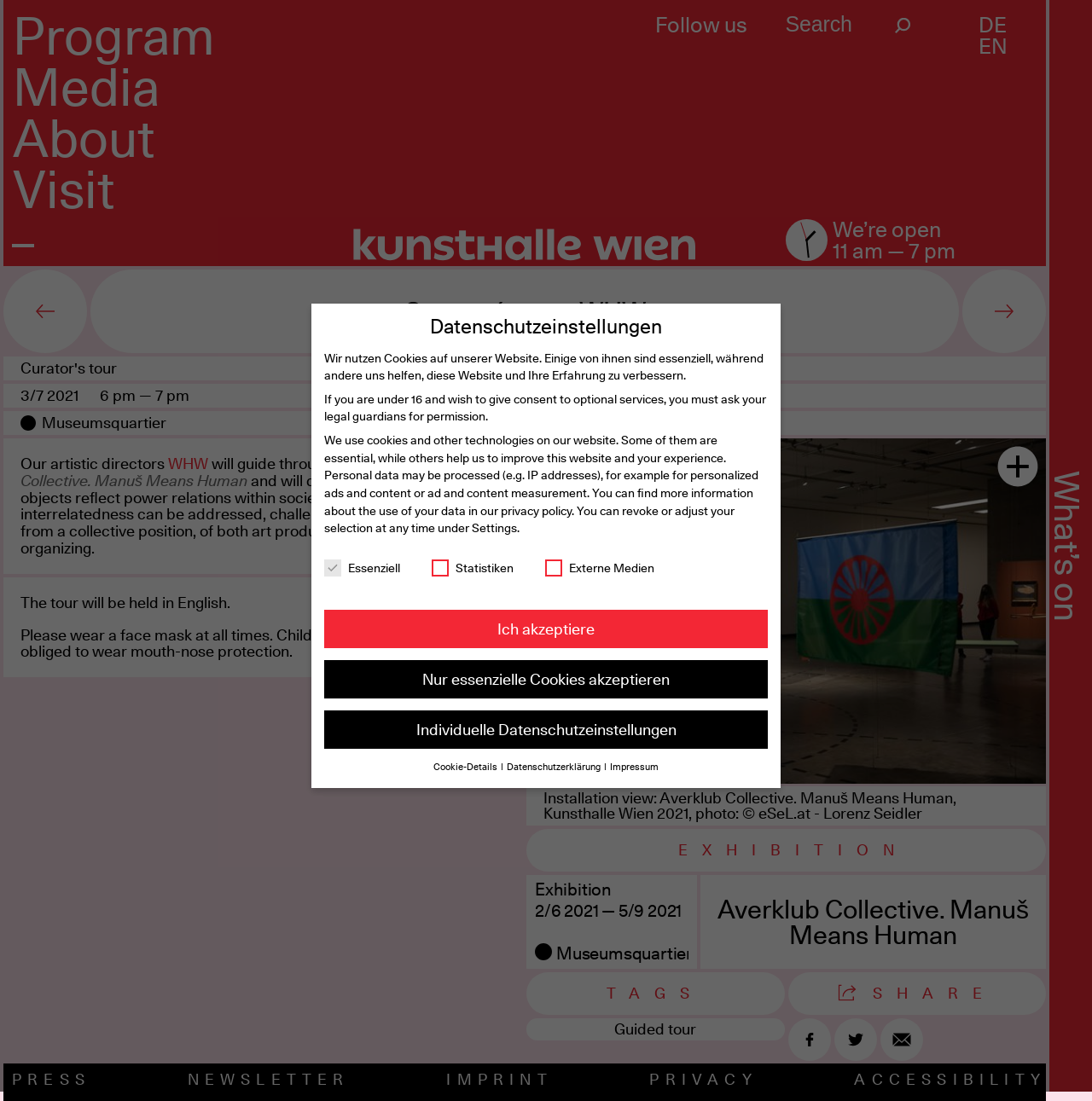Find the bounding box coordinates of the element to click in order to complete the given instruction: "Visit the 'About' page."

[0.012, 0.093, 0.141, 0.158]